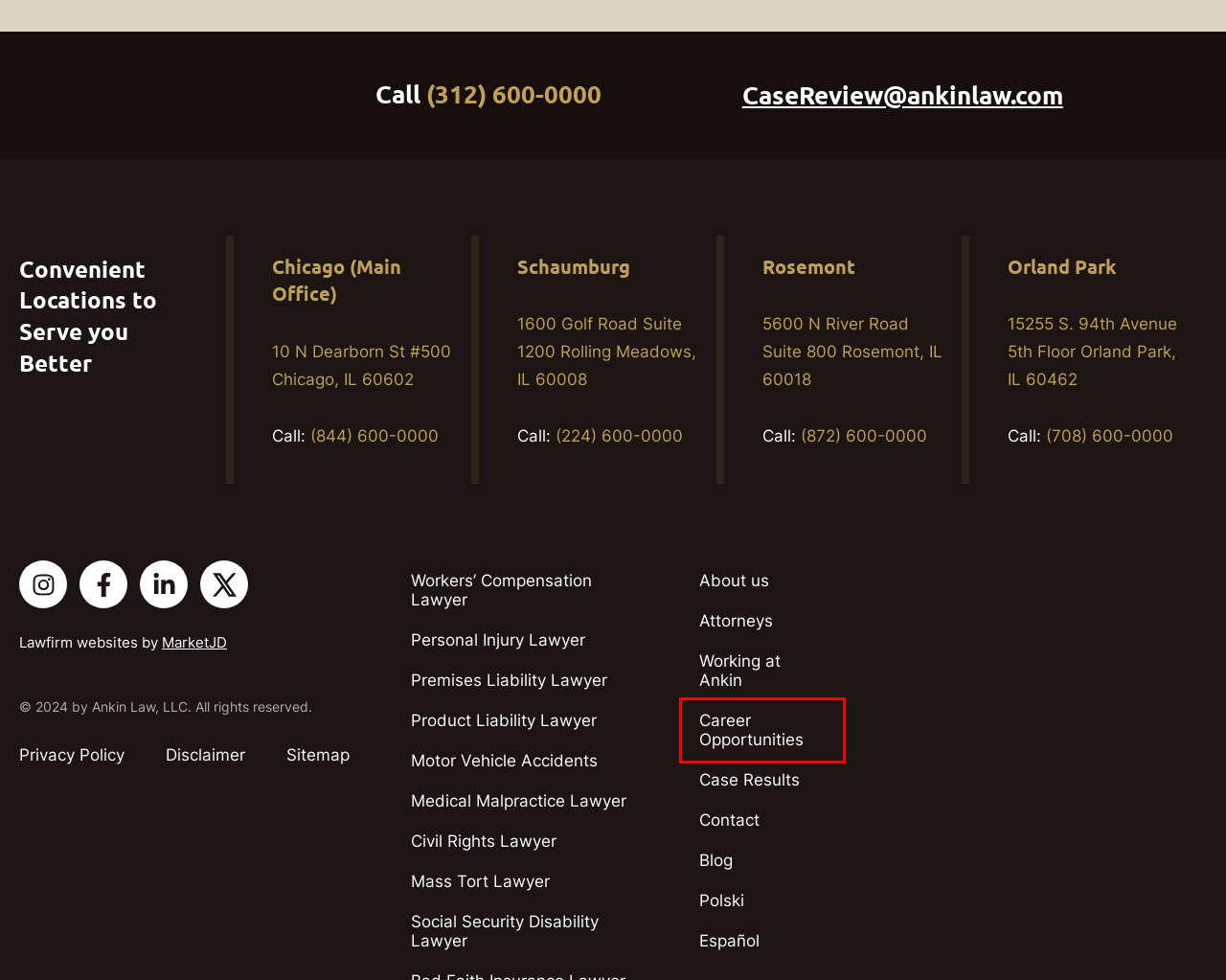Please examine the screenshot provided, which contains a red bounding box around a UI element. Select the webpage description that most accurately describes the new page displayed after clicking the highlighted element. Here are the candidates:
A. Chicago Workers’ Compensation Lawyers | Ankin Law
B. Career Opportunities - Ankin Law Chicago
C. Chicago Personal Injury Lawyers | Ankin Law
D. Injury Lawyers in Orland Park, IL | Ankin Law
E. Motor Vehicle Accident Lawsuit - Ankin Law
F. About us - Ankin Law
G. Chicago Social Security Disability Lawyer | Ankin Law
H. Home - Polski - Ankin Law

B